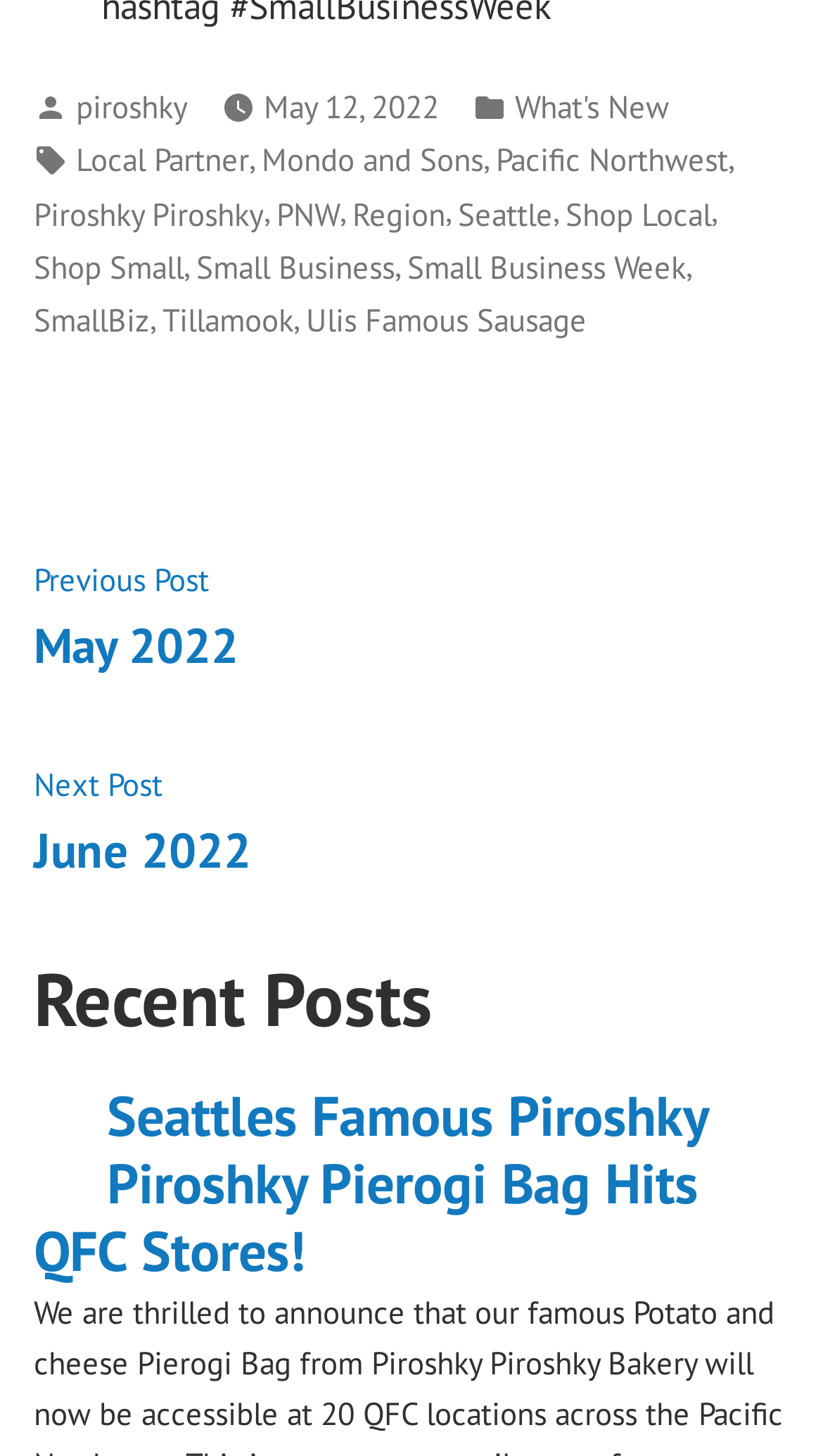Provide the bounding box coordinates of the HTML element described as: "May 12, 2022June 1, 2022". The bounding box coordinates should be four float numbers between 0 and 1, i.e., [left, top, right, bottom].

[0.321, 0.056, 0.533, 0.092]